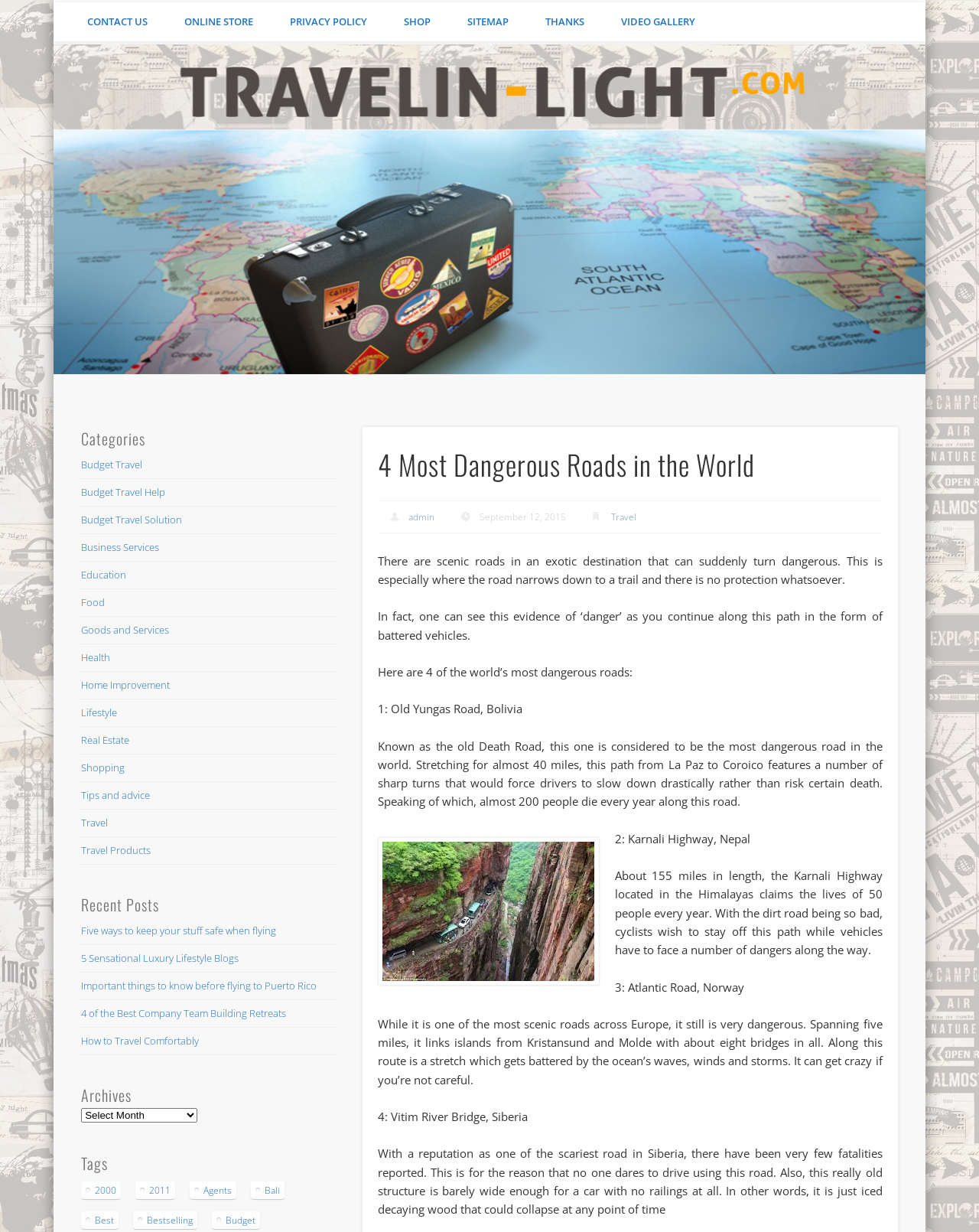How many roads are mentioned in the article?
Using the image as a reference, deliver a detailed and thorough answer to the question.

I counted the number of roads mentioned in the article, and there are 4 roads listed: Old Yungas Road, Bolivia; Karnali Highway, Nepal; Atlantic Road, Norway; and Vitim River Bridge, Siberia.